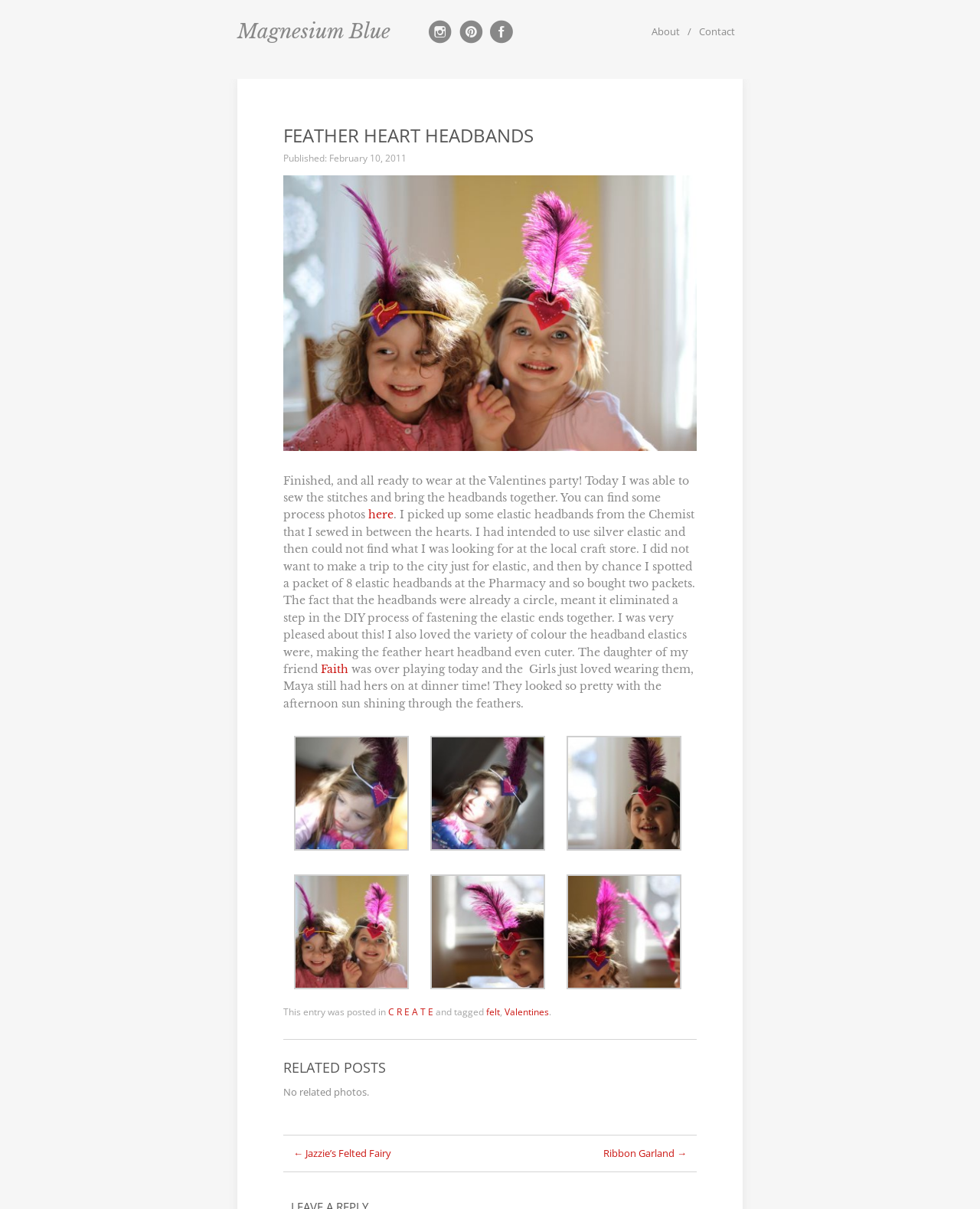Locate the bounding box coordinates of the clickable region necessary to complete the following instruction: "Check the 'RELATED POSTS' section". Provide the coordinates in the format of four float numbers between 0 and 1, i.e., [left, top, right, bottom].

[0.289, 0.877, 0.711, 0.89]